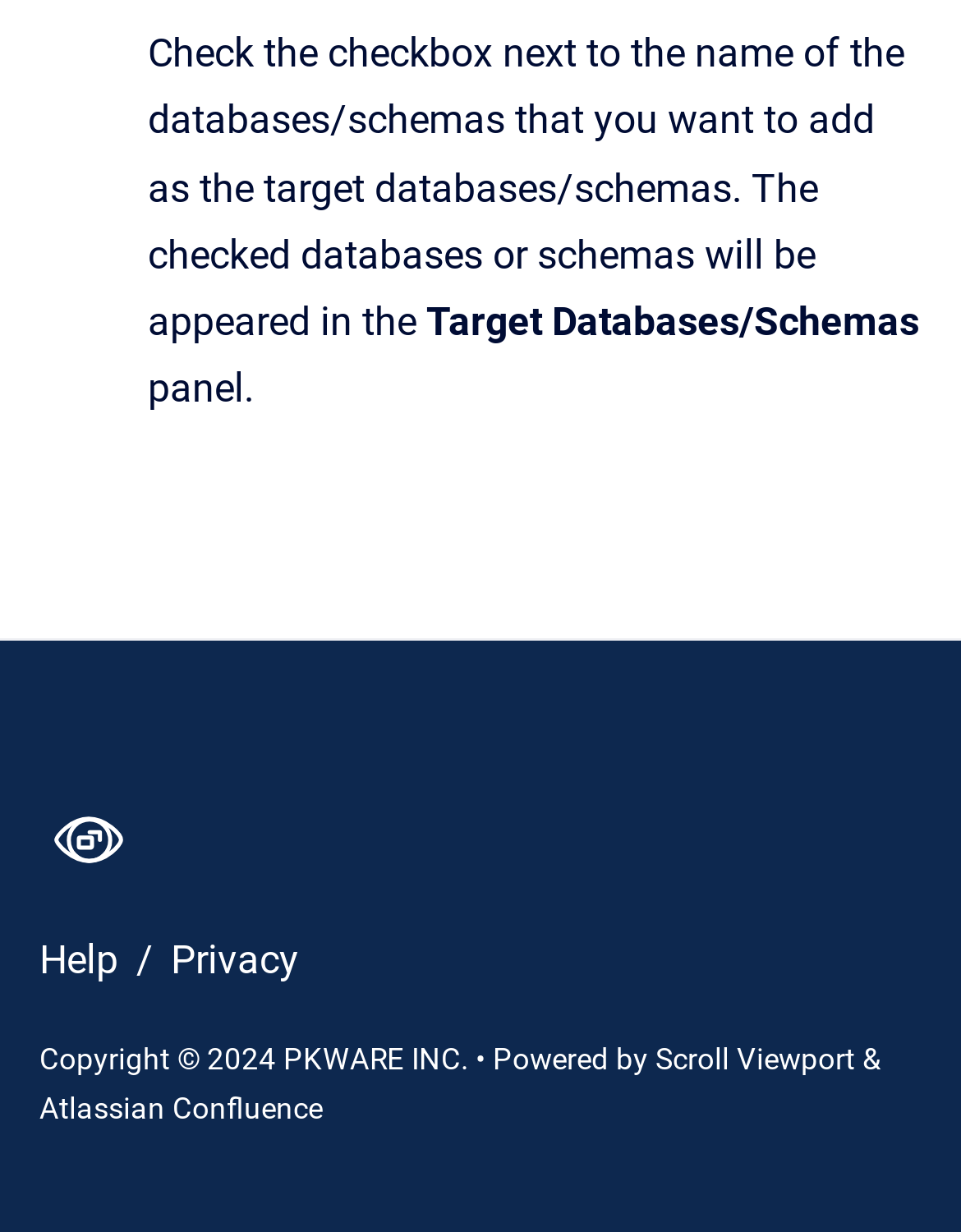What is the name of the company that owns the copyright?
Please craft a detailed and exhaustive response to the question.

The copyright information at the bottom of the page indicates that the content is owned by PKWARE INC, with a copyright date of 2024.